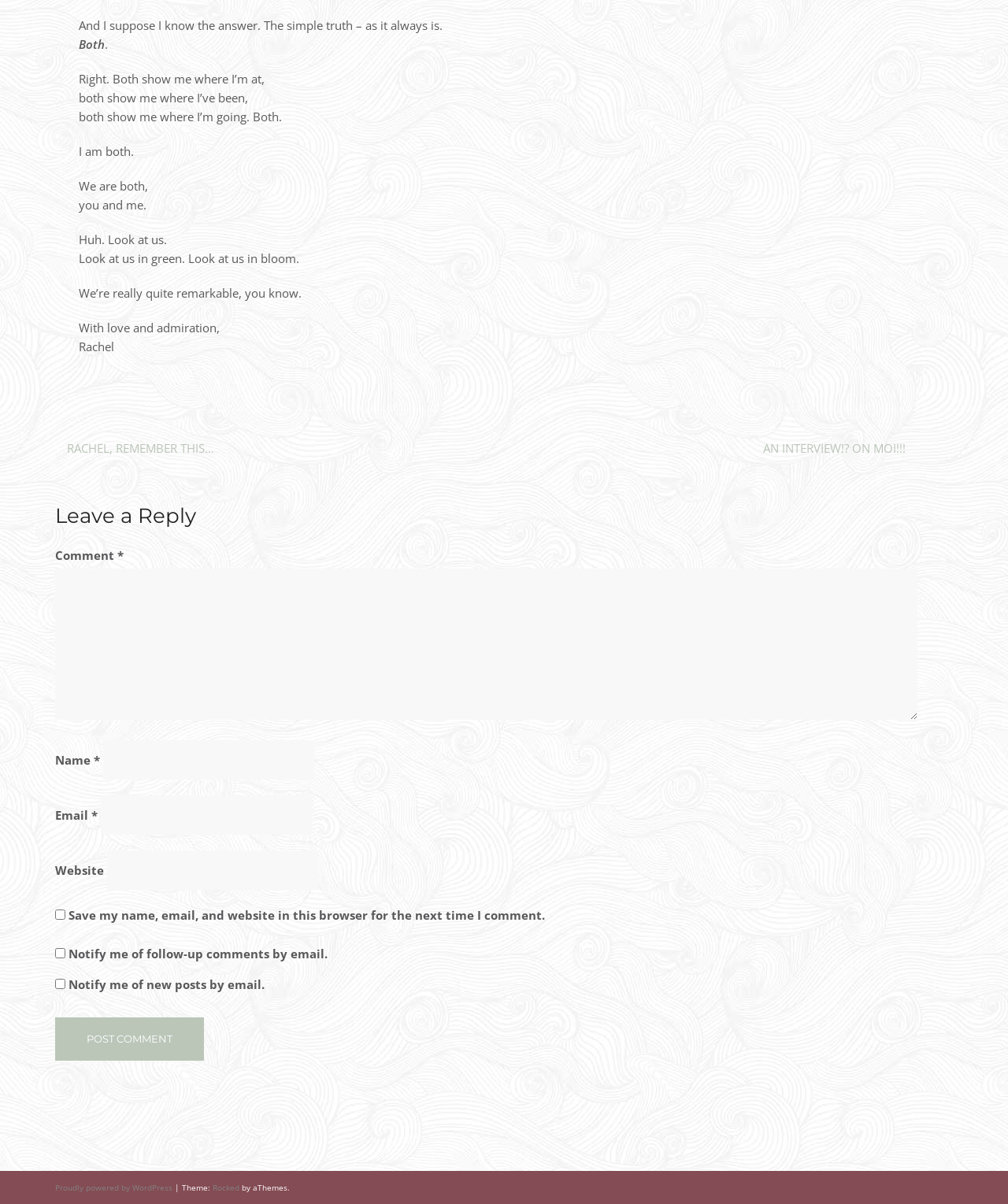From the details in the image, provide a thorough response to the question: What is the title of the previous post?

The title of the previous post is RACHEL, REMEMBER THIS…, as indicated by the link 'RACHEL, REMEMBER THIS…' in the post navigation section.